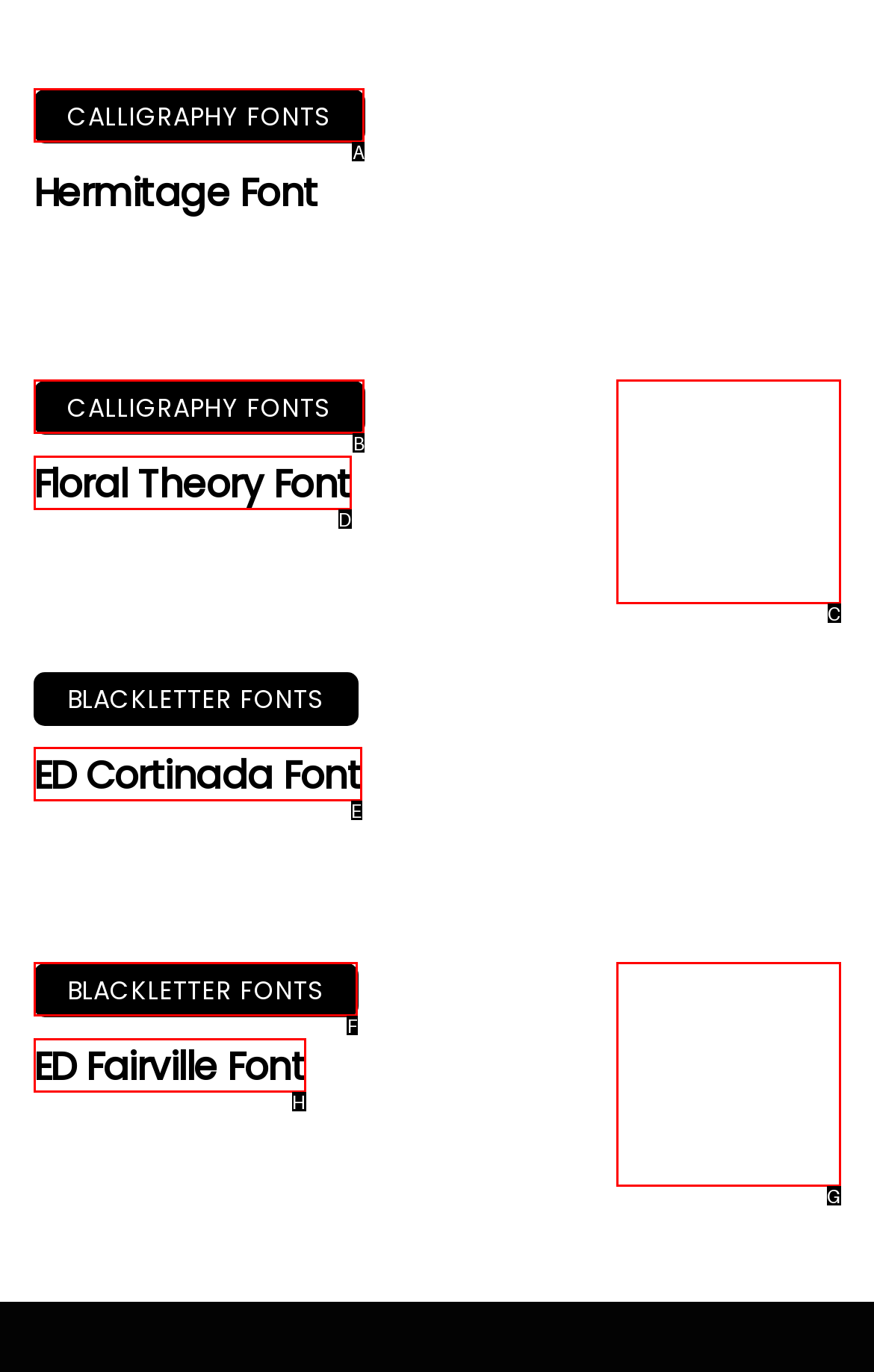Find the HTML element that matches the description provided: Blackletter Fonts
Answer using the corresponding option letter.

F